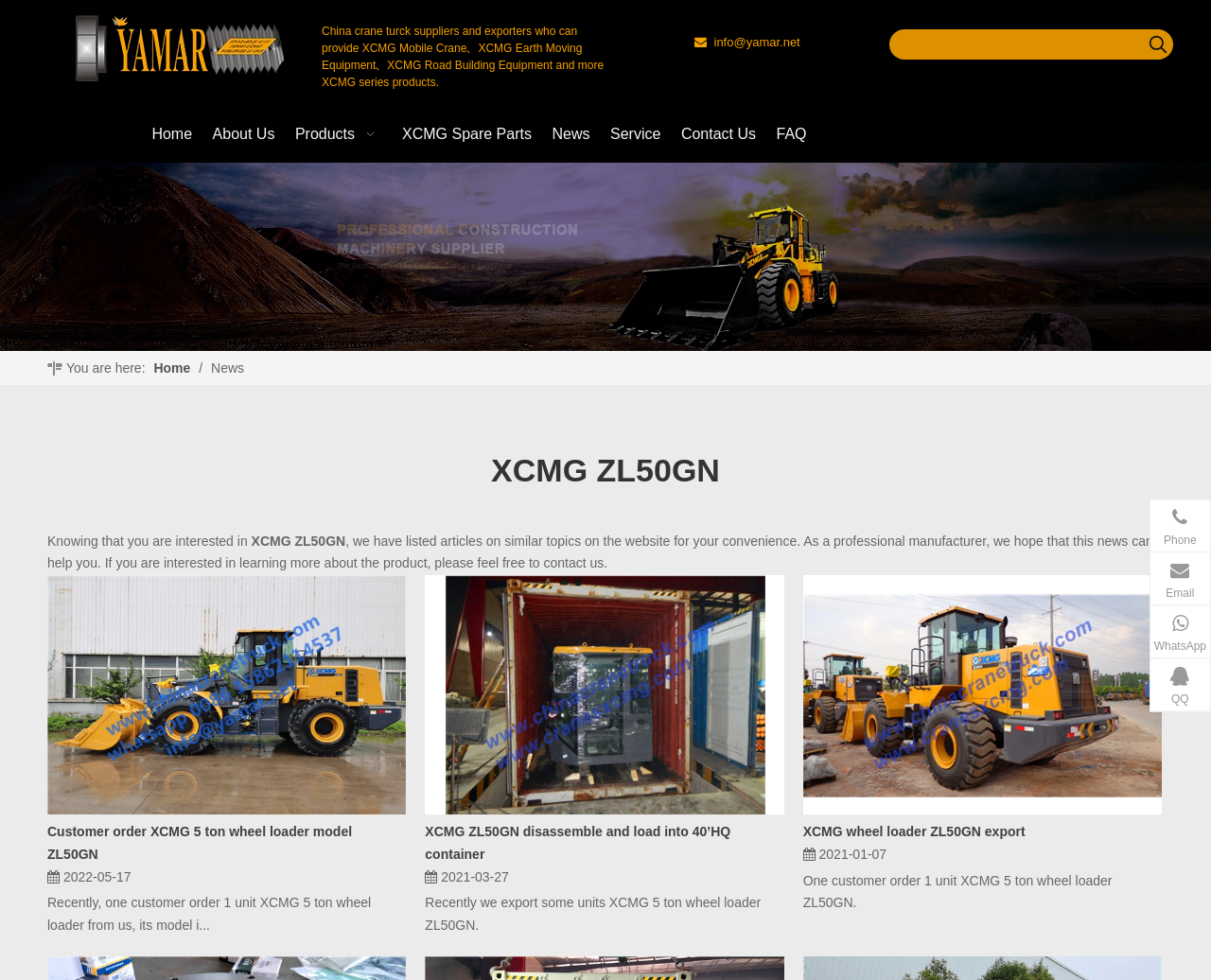What is the company name?
Look at the image and answer the question using a single word or phrase.

Yamar